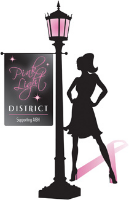Use a single word or phrase to answer the question: What is the woman posing beside?

A lamppost